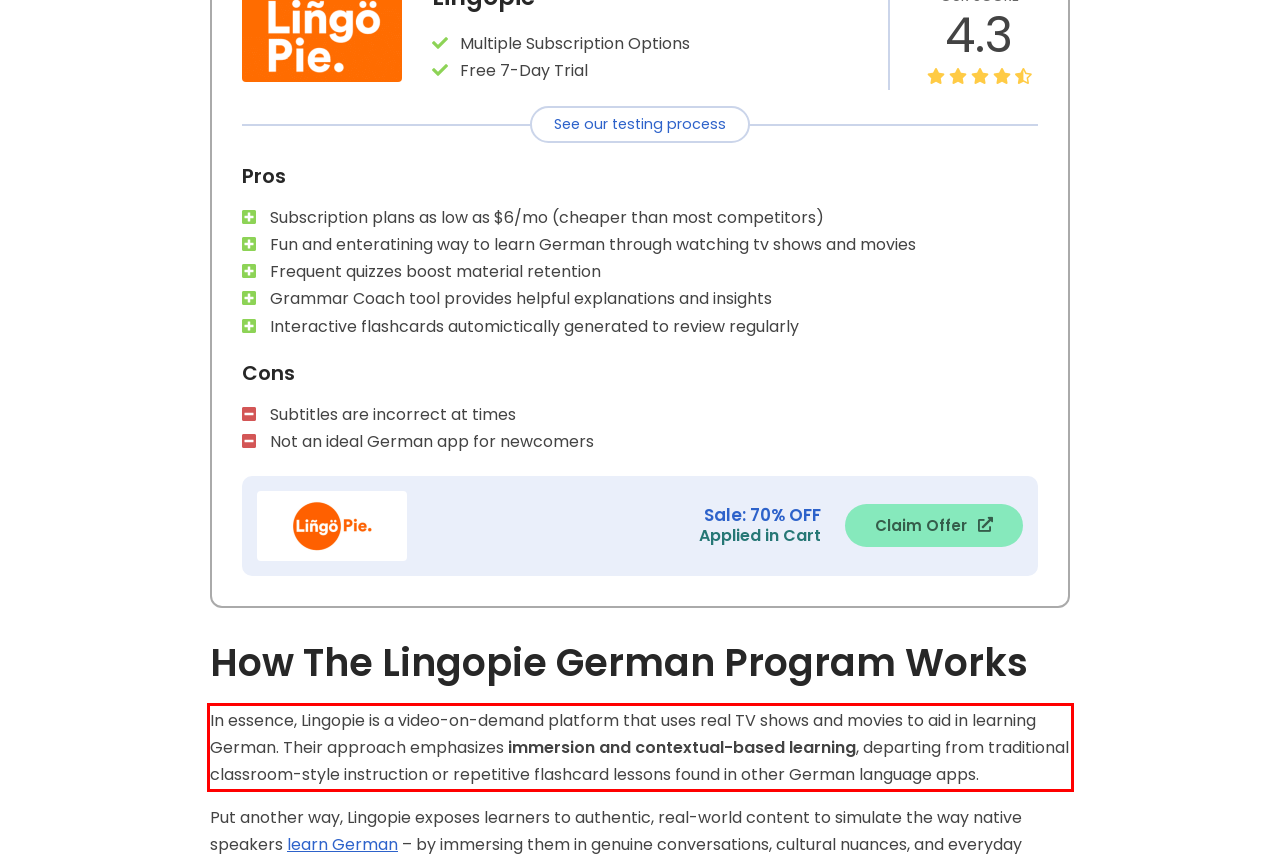Identify and extract the text within the red rectangle in the screenshot of the webpage.

In essence, Lingopie is a video-on-demand platform that uses real TV shows and movies to aid in learning German. Their approach emphasizes immersion and contextual-based learning, departing from traditional classroom-style instruction or repetitive flashcard lessons found in other German language apps.